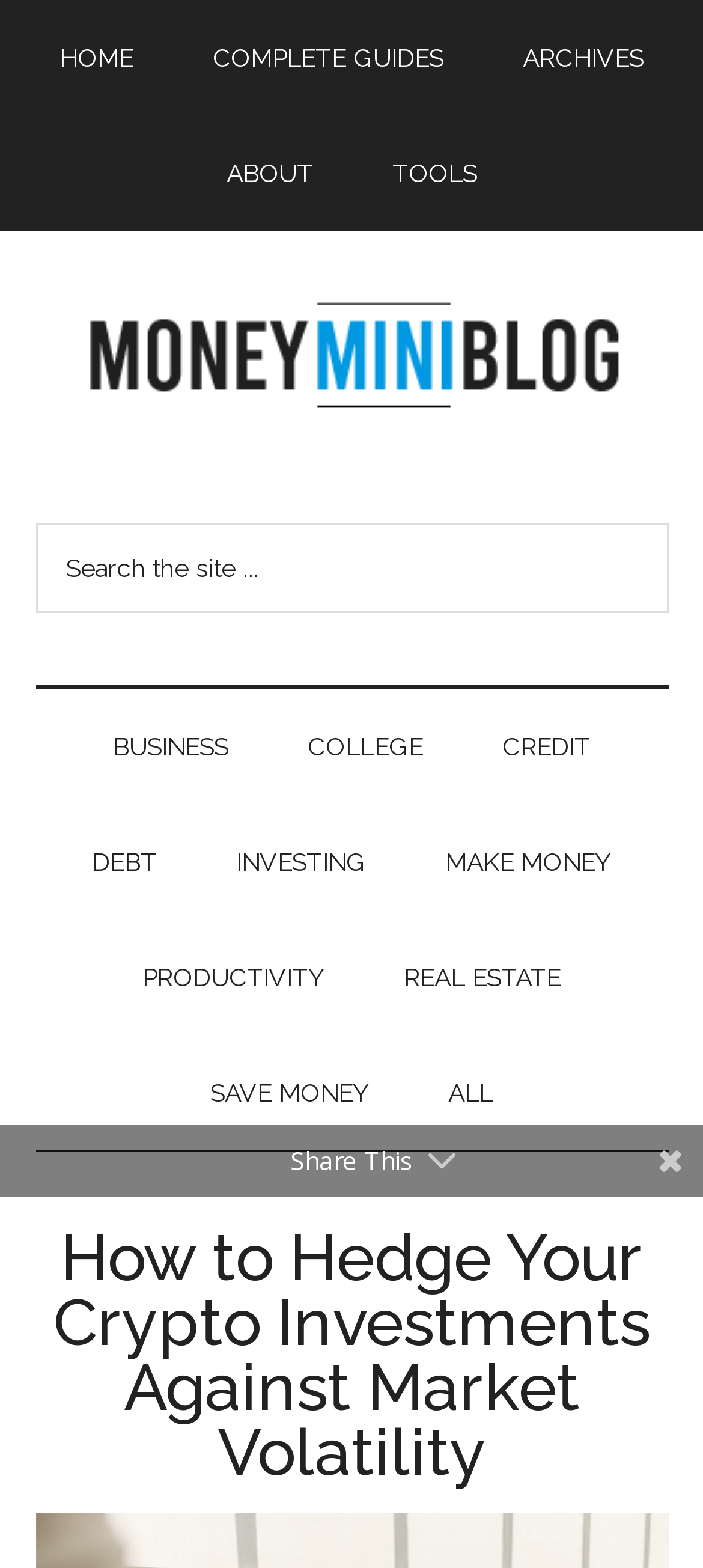Locate the bounding box coordinates of the clickable area needed to fulfill the instruction: "Search the site".

[0.05, 0.333, 0.95, 0.403]